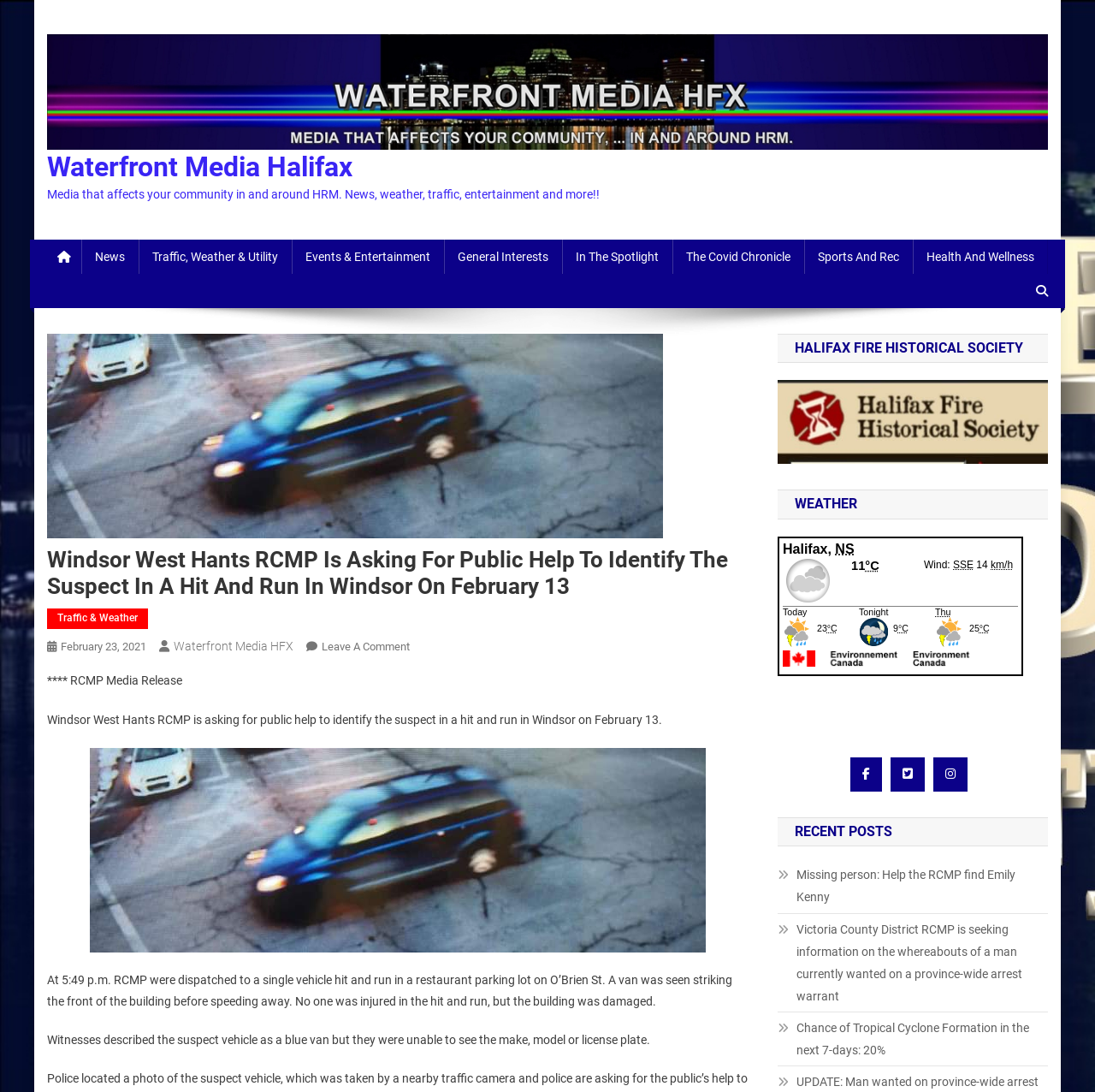Determine the bounding box coordinates for the area you should click to complete the following instruction: "Check the weather forecast".

[0.71, 0.492, 0.934, 0.664]